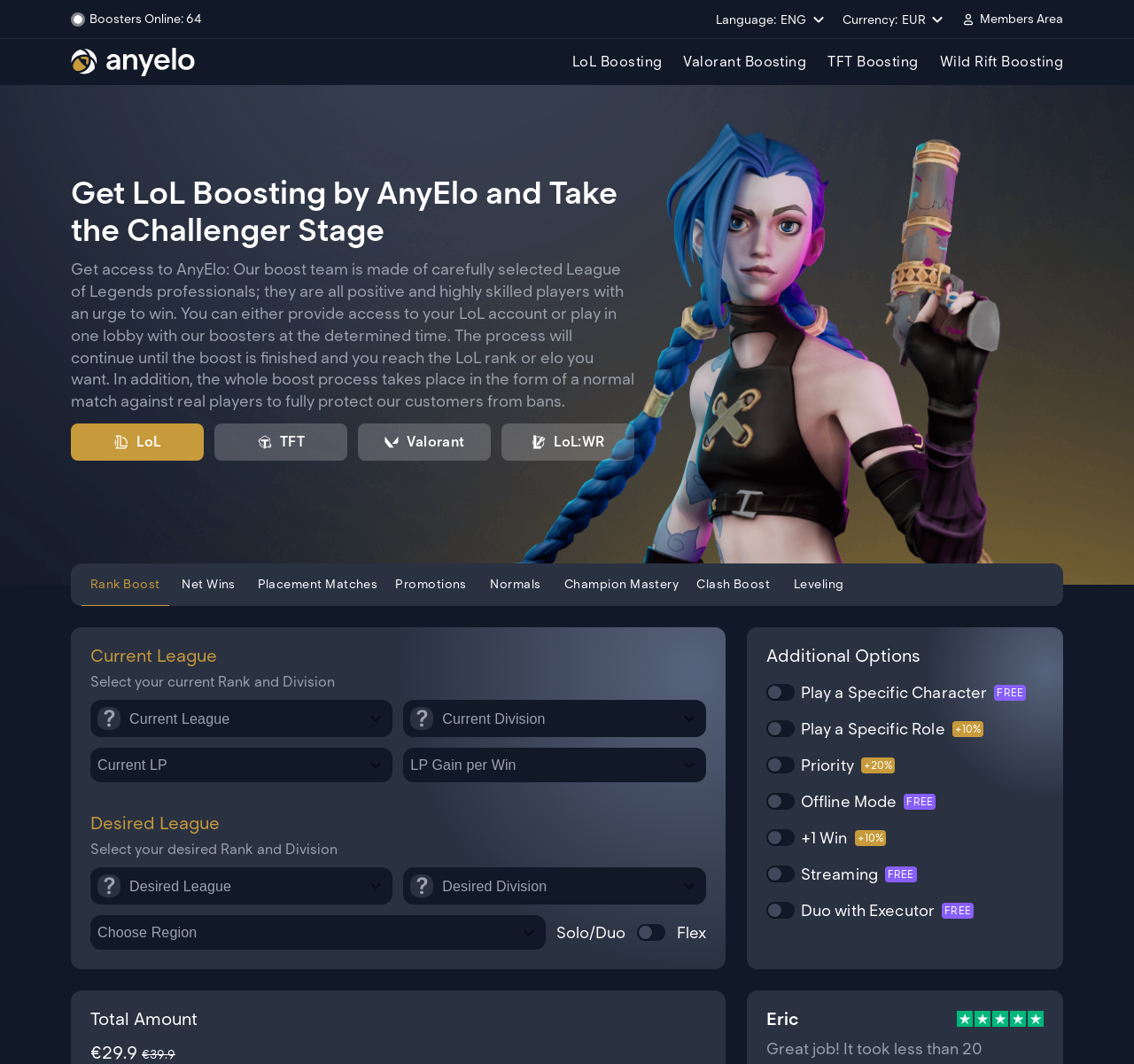Please identify the bounding box coordinates of the element on the webpage that should be clicked to follow this instruction: "Click on LoL Boosting". The bounding box coordinates should be given as four float numbers between 0 and 1, formatted as [left, top, right, bottom].

[0.505, 0.048, 0.584, 0.068]